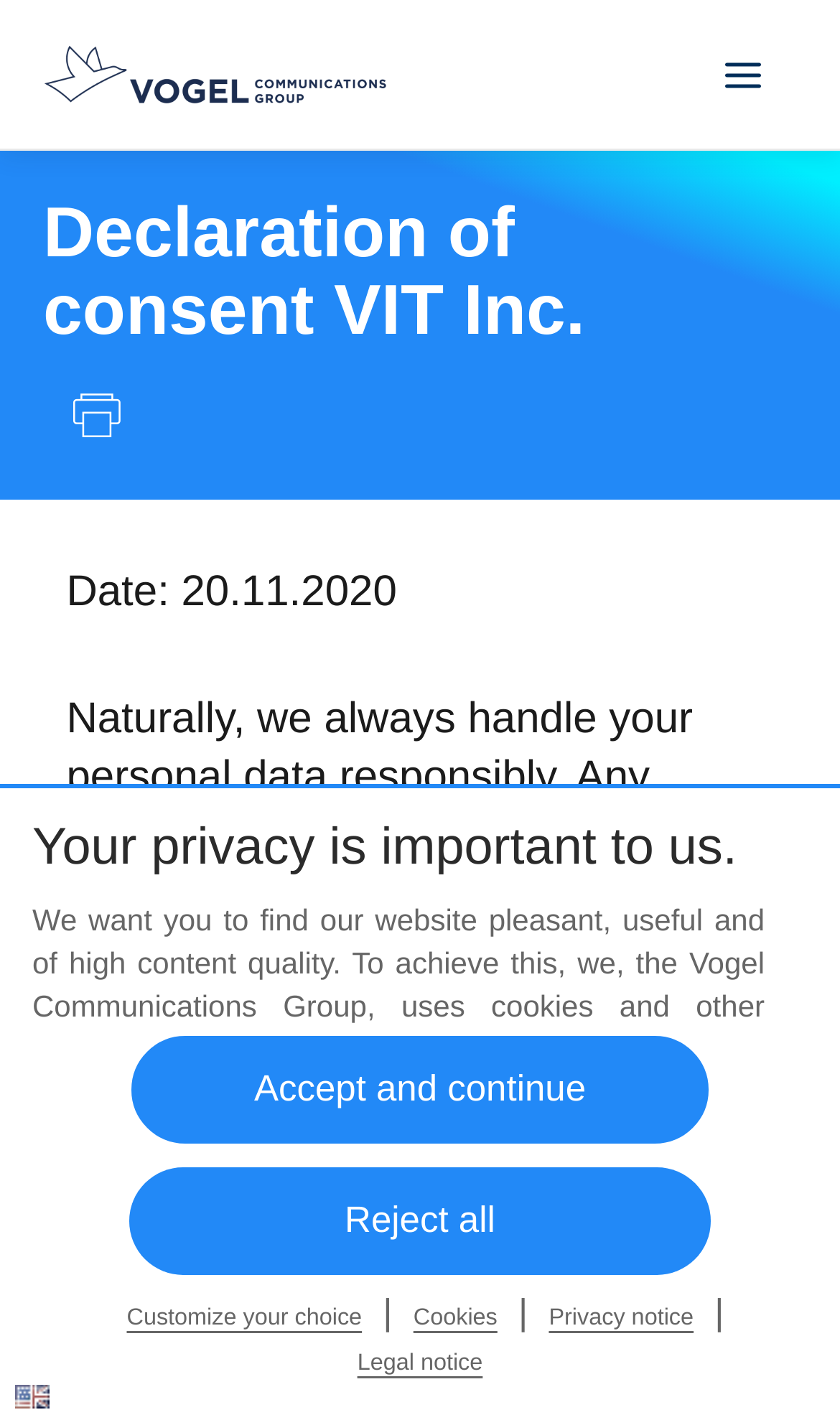Answer with a single word or phrase: 
What is the date mentioned on this webpage?

20.11.2020